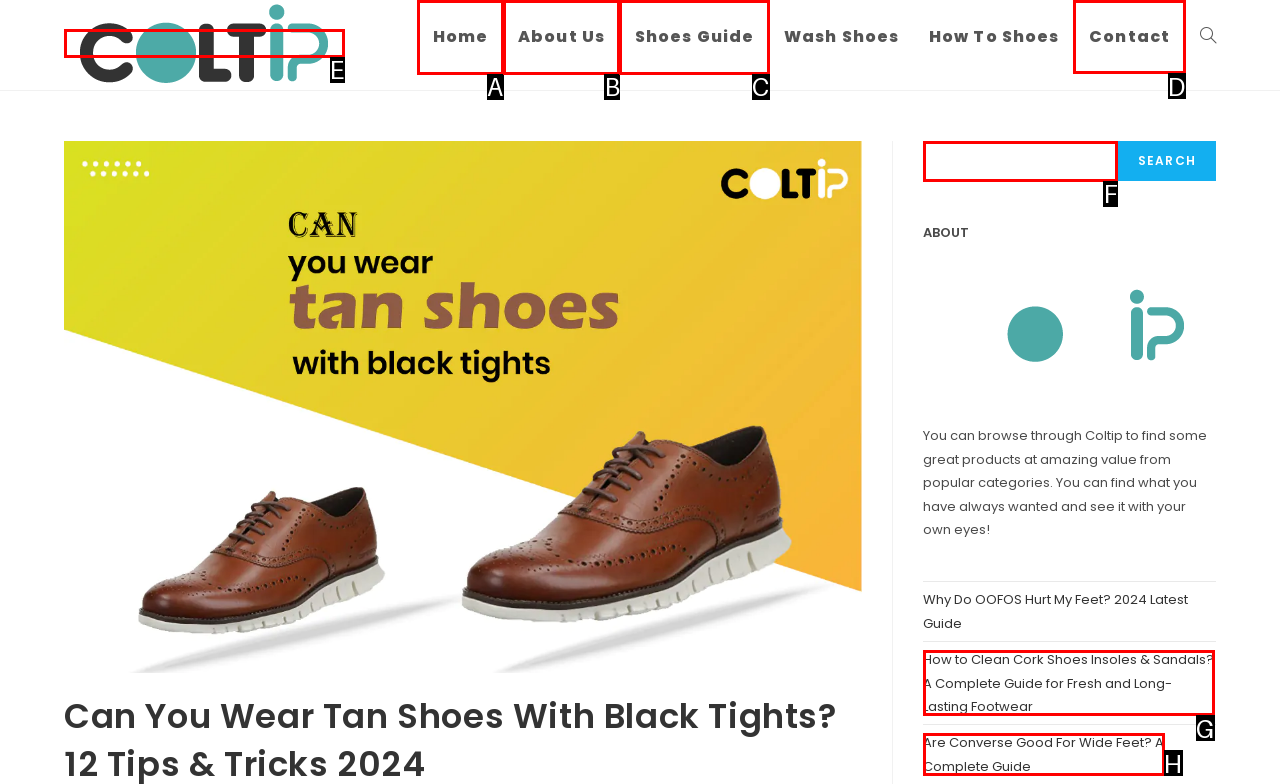Decide which letter you need to select to fulfill the task: Contact us
Answer with the letter that matches the correct option directly.

D